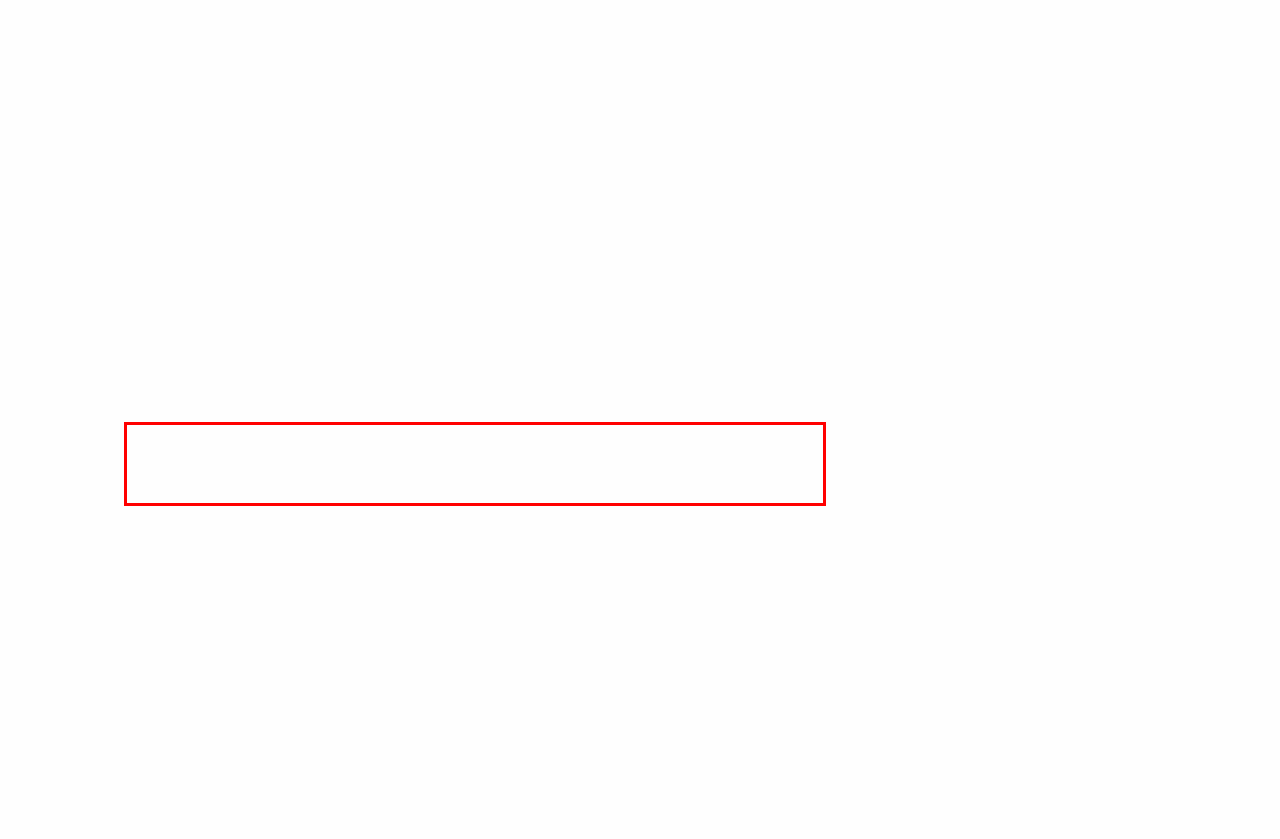From the provided screenshot, extract the text content that is enclosed within the red bounding box.

“My feedback to the government is to increase the THC limit in edibles,” Walford shares. “The industry is still young and we can all make a difference and have a positive impact.”